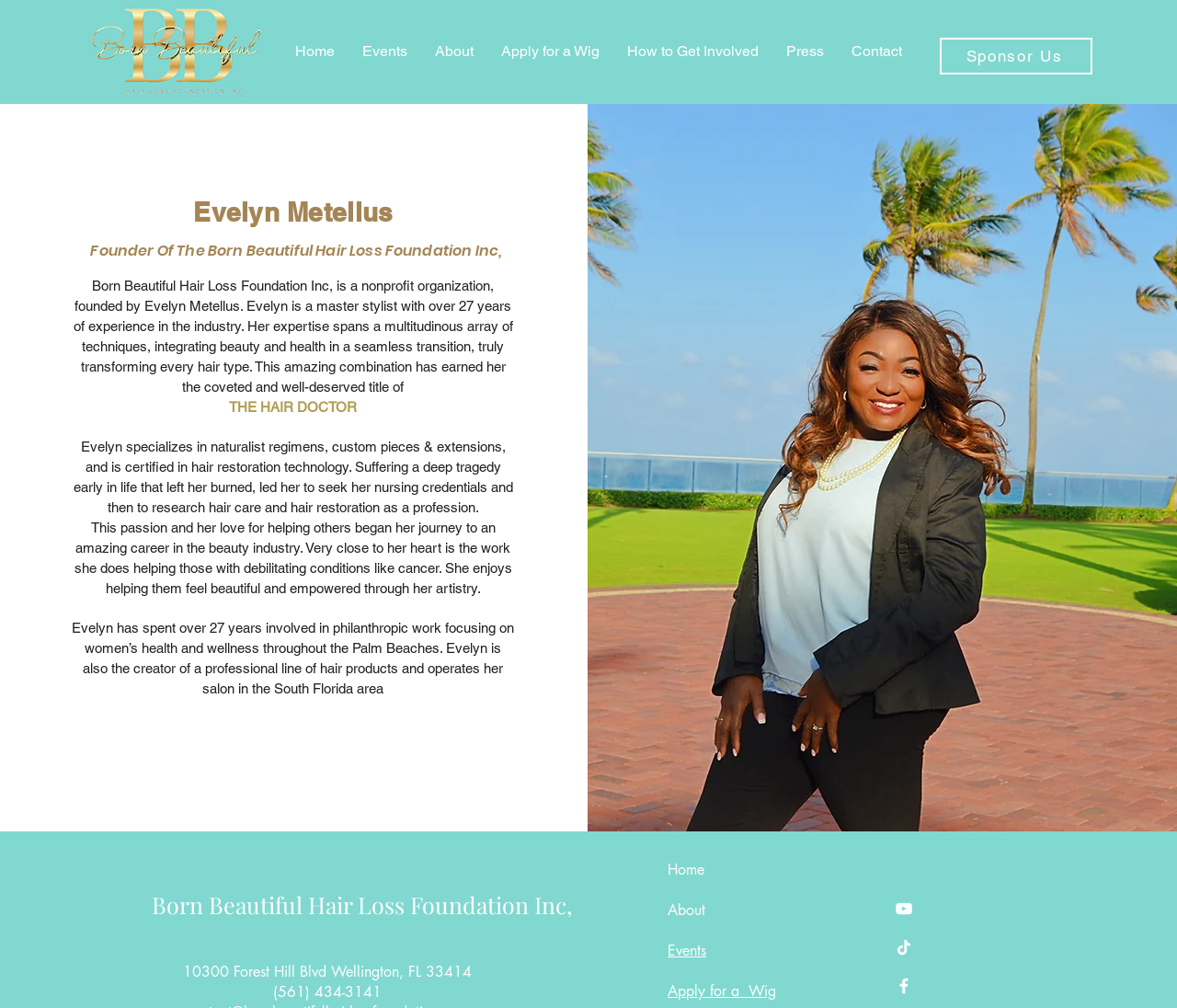Determine the bounding box coordinates of the section I need to click to execute the following instruction: "Click on 'Our Dogs'". Provide the coordinates as four float numbers between 0 and 1, i.e., [left, top, right, bottom].

None